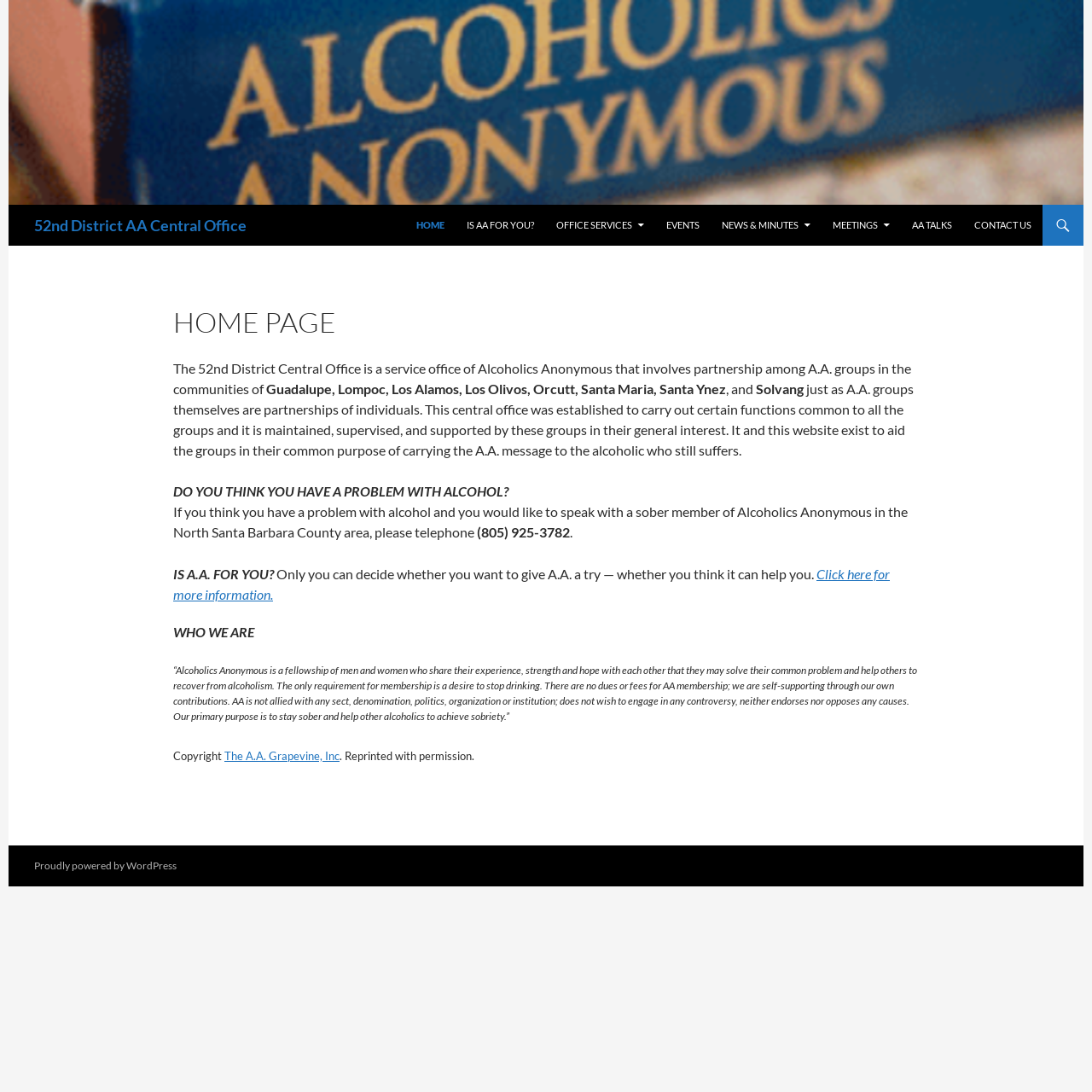Can you find the bounding box coordinates for the element that needs to be clicked to execute this instruction: "Read more about 'IS AA FOR YOU?'"? The coordinates should be given as four float numbers between 0 and 1, i.e., [left, top, right, bottom].

[0.418, 0.188, 0.498, 0.225]